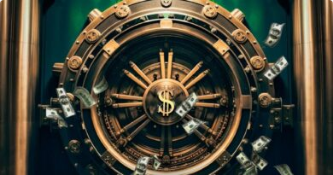Provide a one-word or one-phrase answer to the question:
What is the dominant color of the background?

Deep green